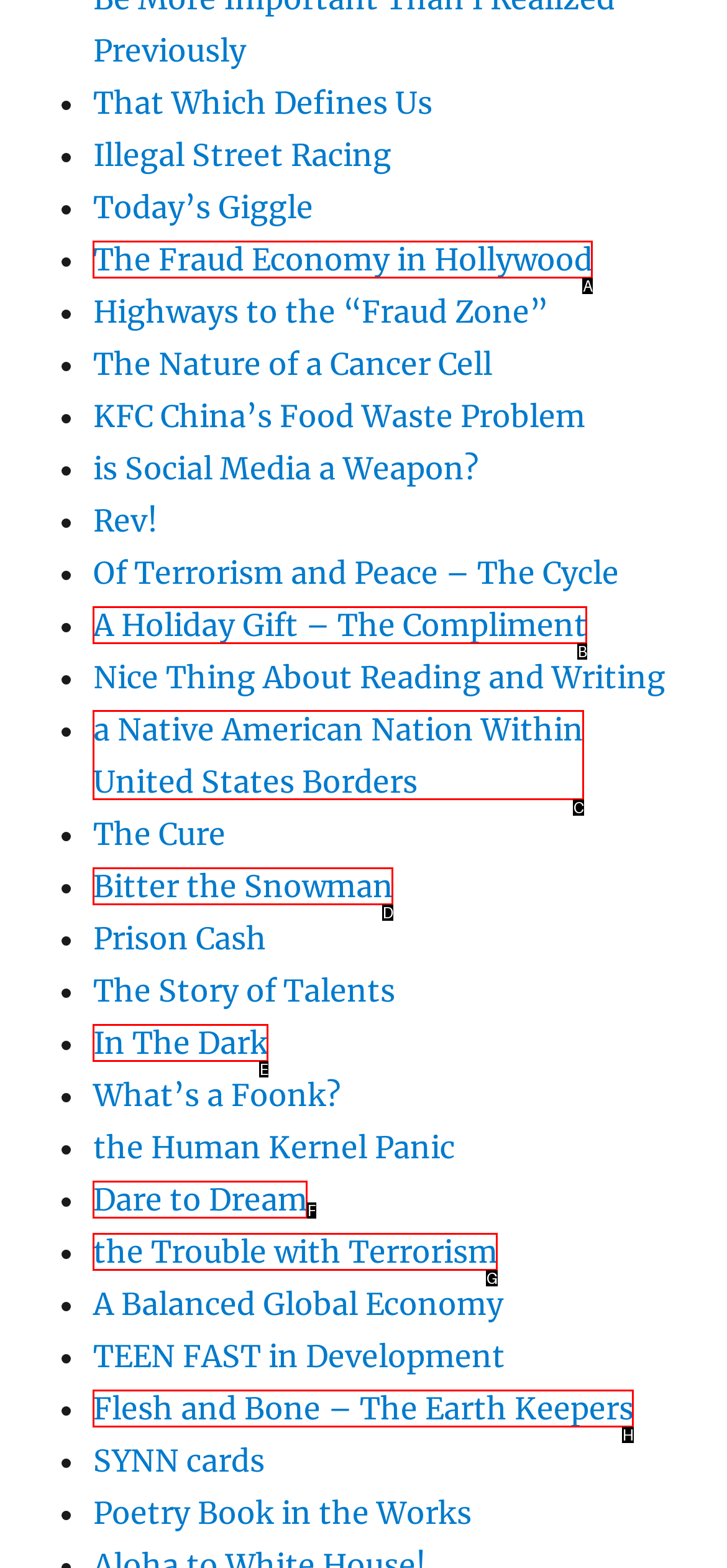Identify the letter of the UI element you need to select to accomplish the task: Learn about 'a Native American Nation Within United States Borders'.
Respond with the option's letter from the given choices directly.

C